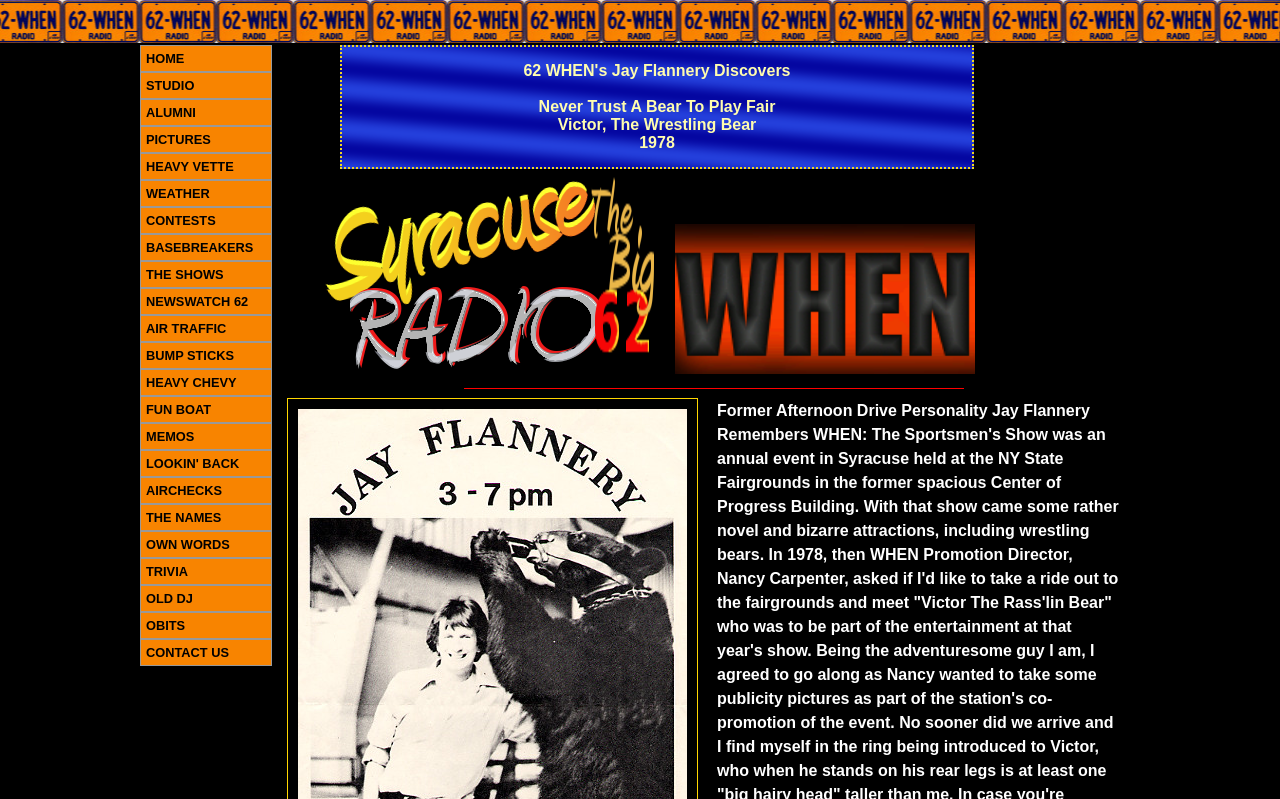Please determine the headline of the webpage and provide its content.

62 WHEN's Jay Flannery Discovers

Never Trust A Bear To Play Fair
Victor, The Wrestling Bear
1978